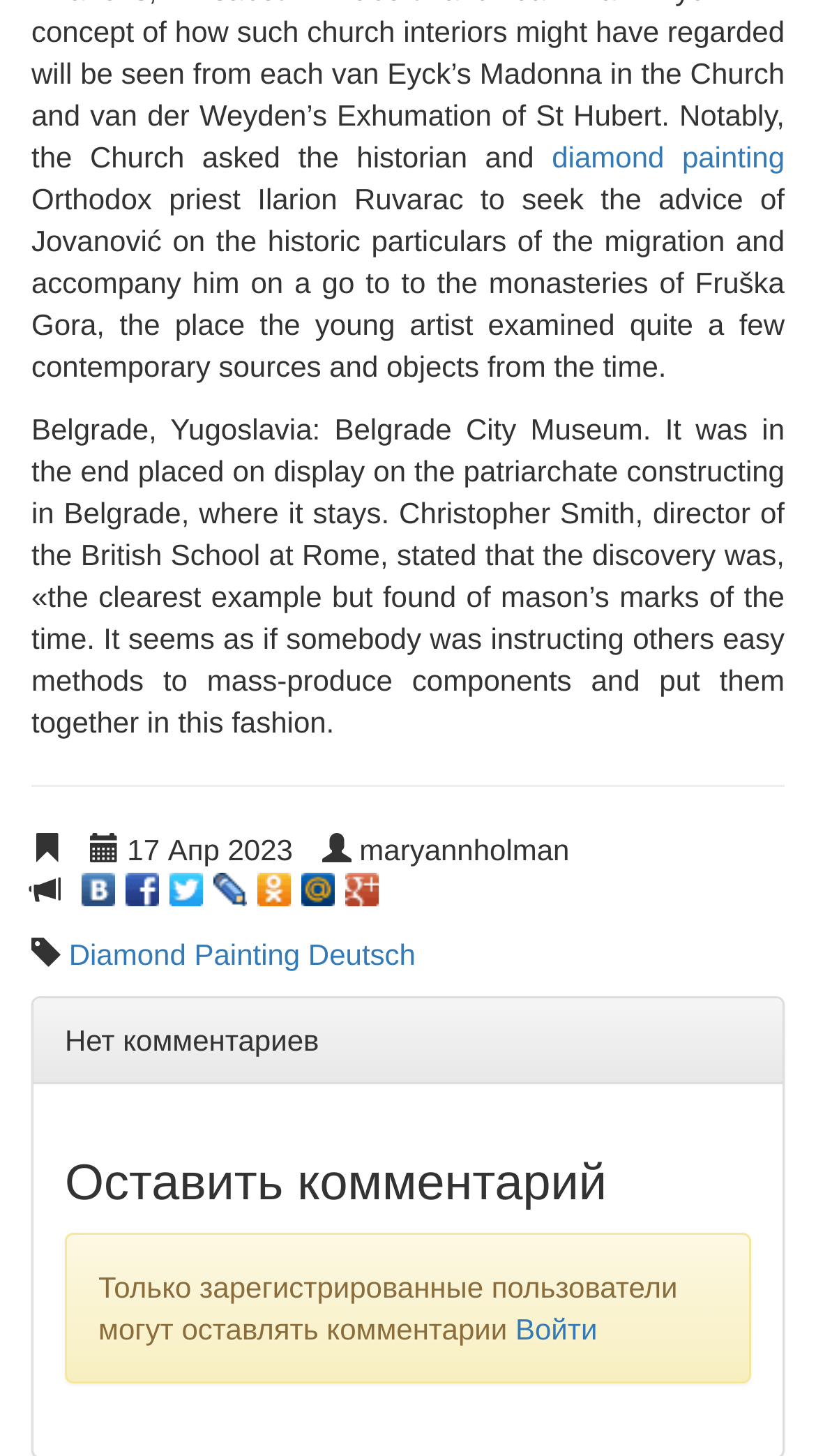What is required to leave a comment?
Using the details from the image, give an elaborate explanation to answer the question.

The StaticText element displays 'Только зарегистрированные пользователи могут оставлять комментарии', which translates to 'Only registered users can leave comments', indicating that registration is required to leave a comment on the article.